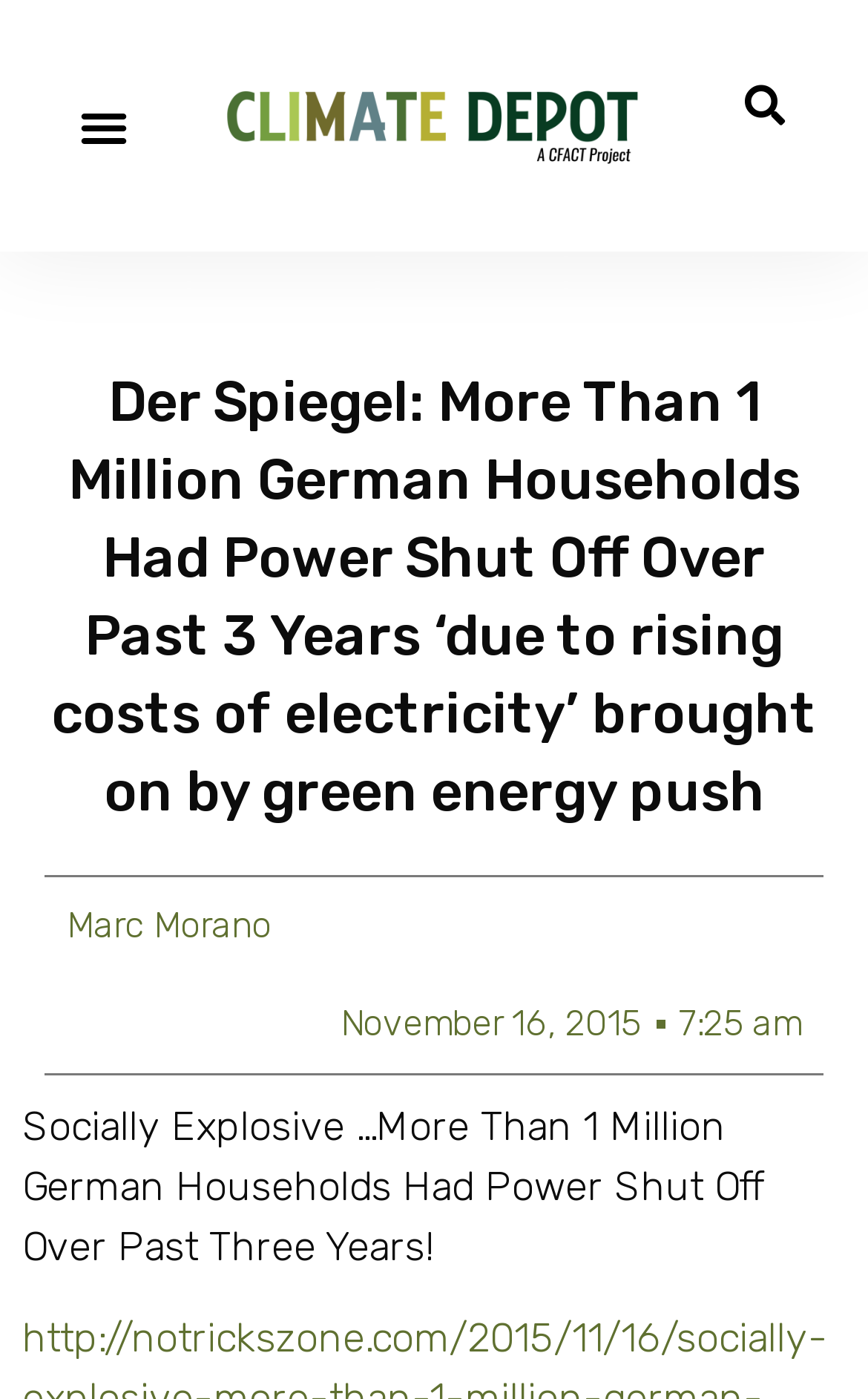Find and generate the main title of the webpage.

Der Spiegel: More Than 1 Million German Households Had Power Shut Off Over Past 3 Years ‘due to rising costs of electricity’ brought on by green energy push